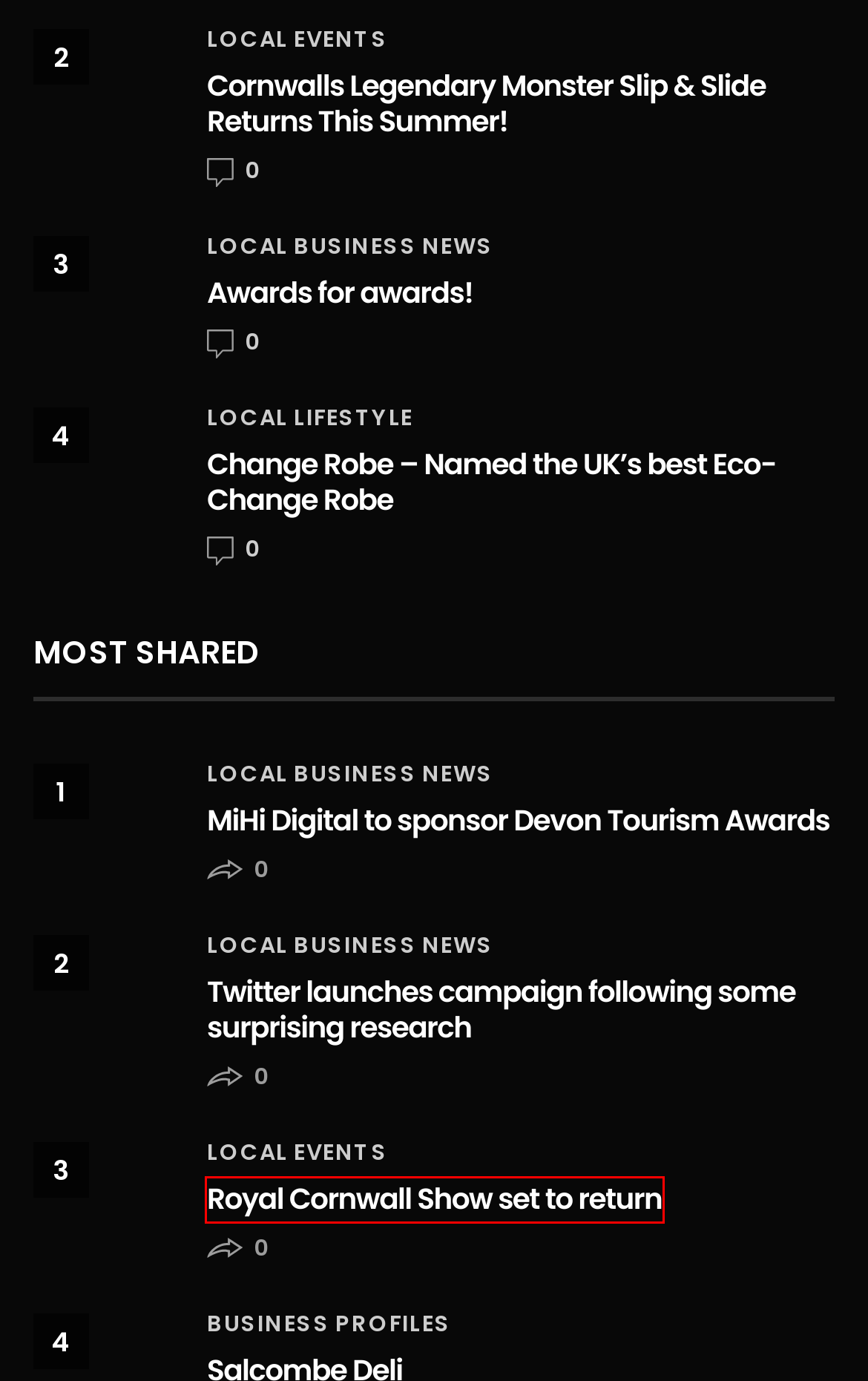You have received a screenshot of a webpage with a red bounding box indicating a UI element. Please determine the most fitting webpage description that matches the new webpage after clicking on the indicated element. The choices are:
A. Videos we Like - Devon Cornwall News
B. Technology - Devon Cornwall News
C. Woodford Architecture + Interiors
D. Free as a bird! Amazing Dorset views from a drone - things to do in Devon Cornwall news
E. Twitter launches campaign following some surprising research - things to do in Devon Cornwall news
F. Royal Cornwall Show set to return - things to do in Devon Cornwall news
G. HCC INTERIORS - South Hams based Interior Designer
H. MiHi Digital to sponsor Devon Tourism Awards - things to do in Devon Cornwall news

F